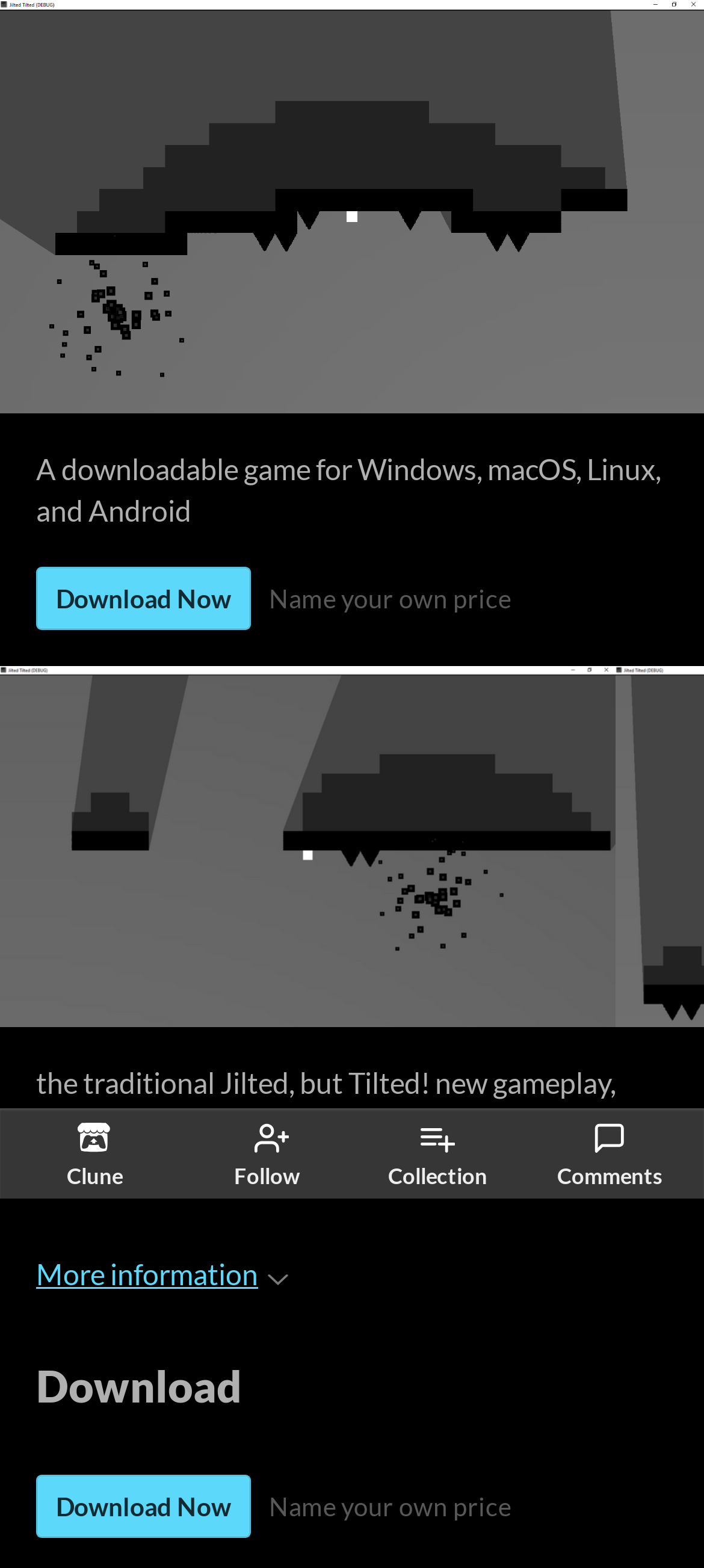Refer to the element description Add To CollectionCollection and identify the corresponding bounding box in the screenshot. Format the coordinates as (top-left x, top-left y, bottom-right x, bottom-right y) with values in the range of 0 to 1.

[0.538, 0.71, 0.705, 0.759]